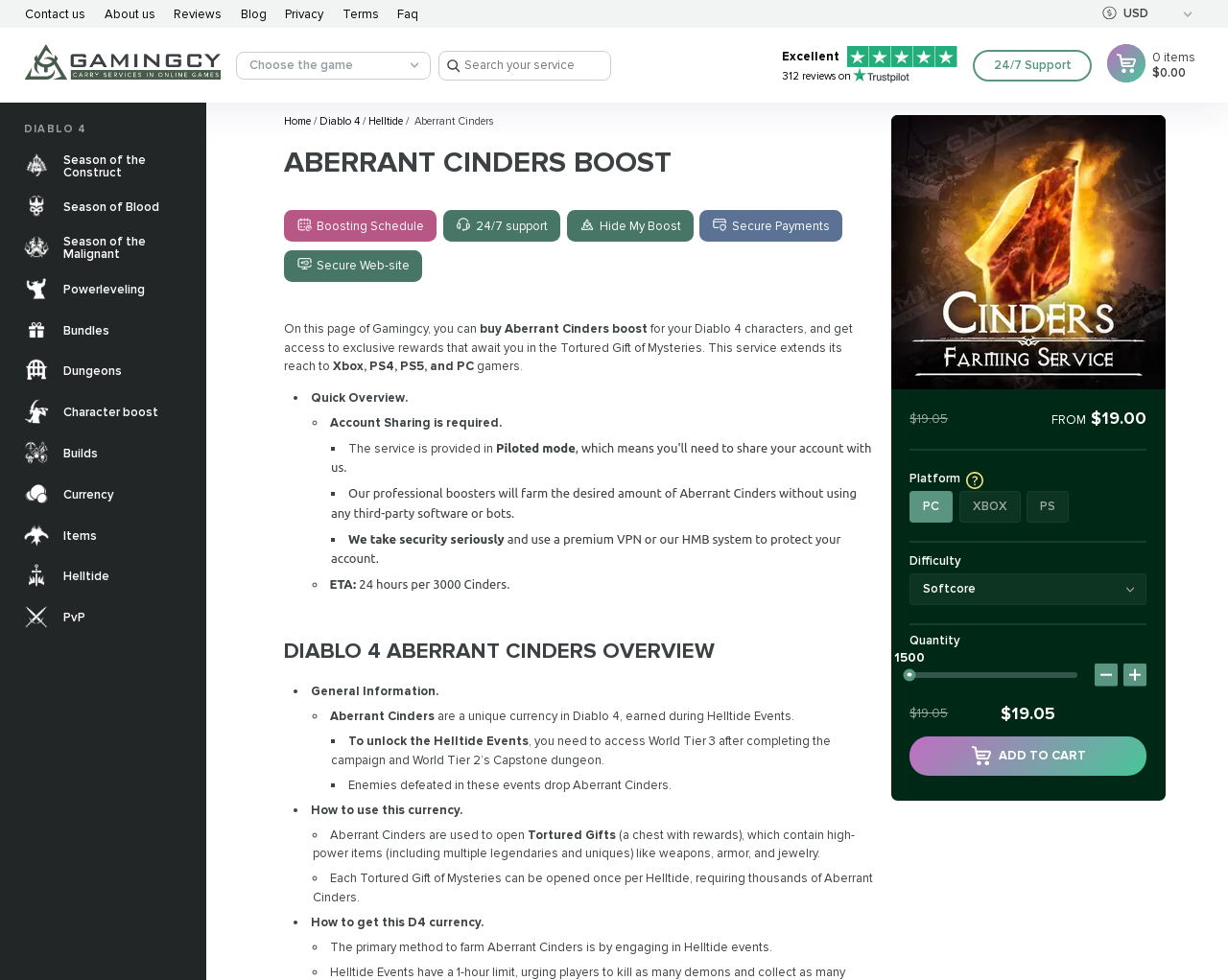Reply to the question with a single word or phrase:
What is the name of the game being boosted on this webpage?

Diablo 4